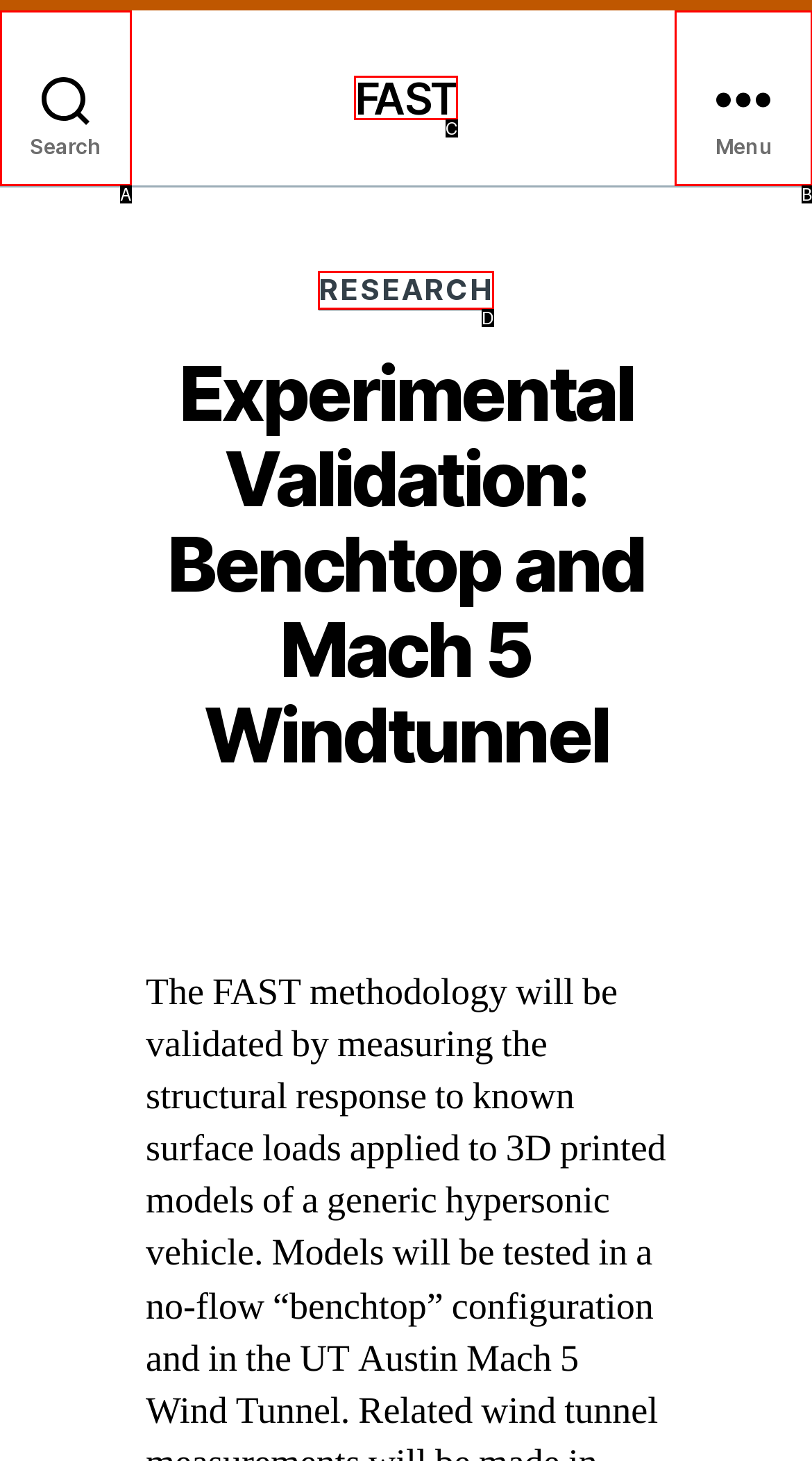With the description: FAST, find the option that corresponds most closely and answer with its letter directly.

C